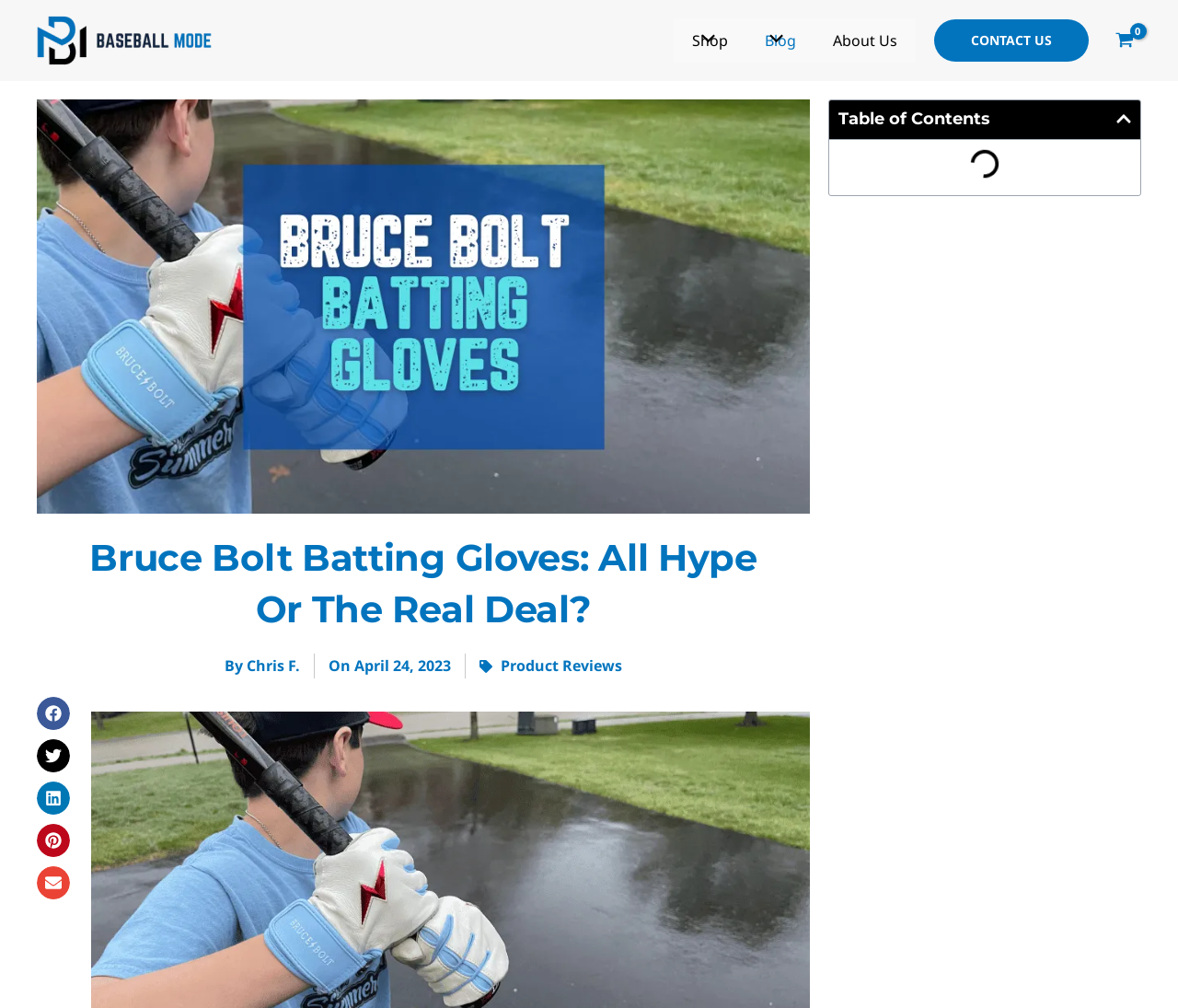What is the name of the product being reviewed?
Please describe in detail the information shown in the image to answer the question.

The product being reviewed is mentioned in the main heading of the webpage, which is 'Bruce Bolt Batting Gloves: All Hype Or The Real Deal?'. This heading is located at the top of the webpage and is the main title of the review.